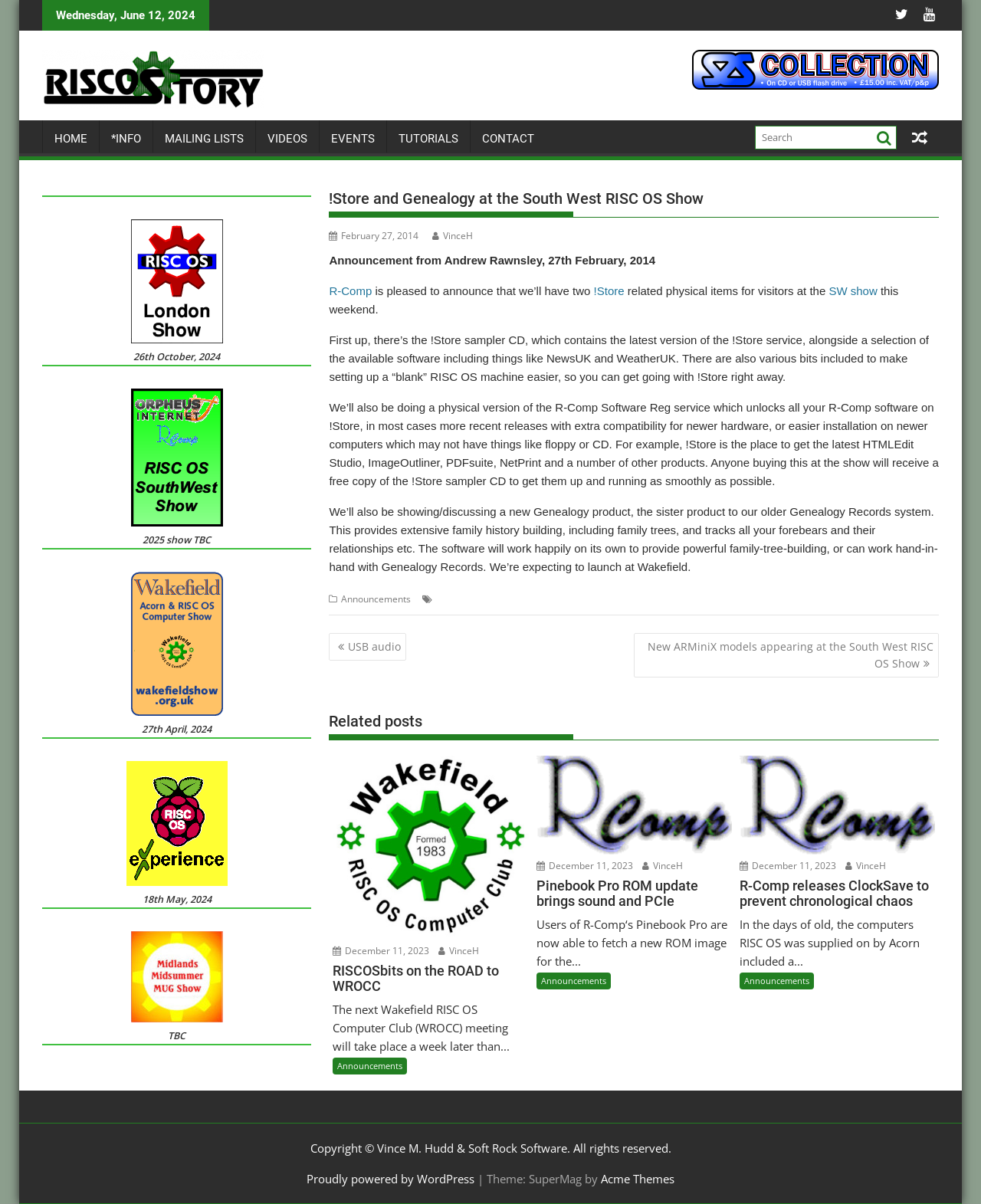Please give a succinct answer using a single word or phrase:
What is the name of the company announcing the !Store sampler CD?

R-Comp